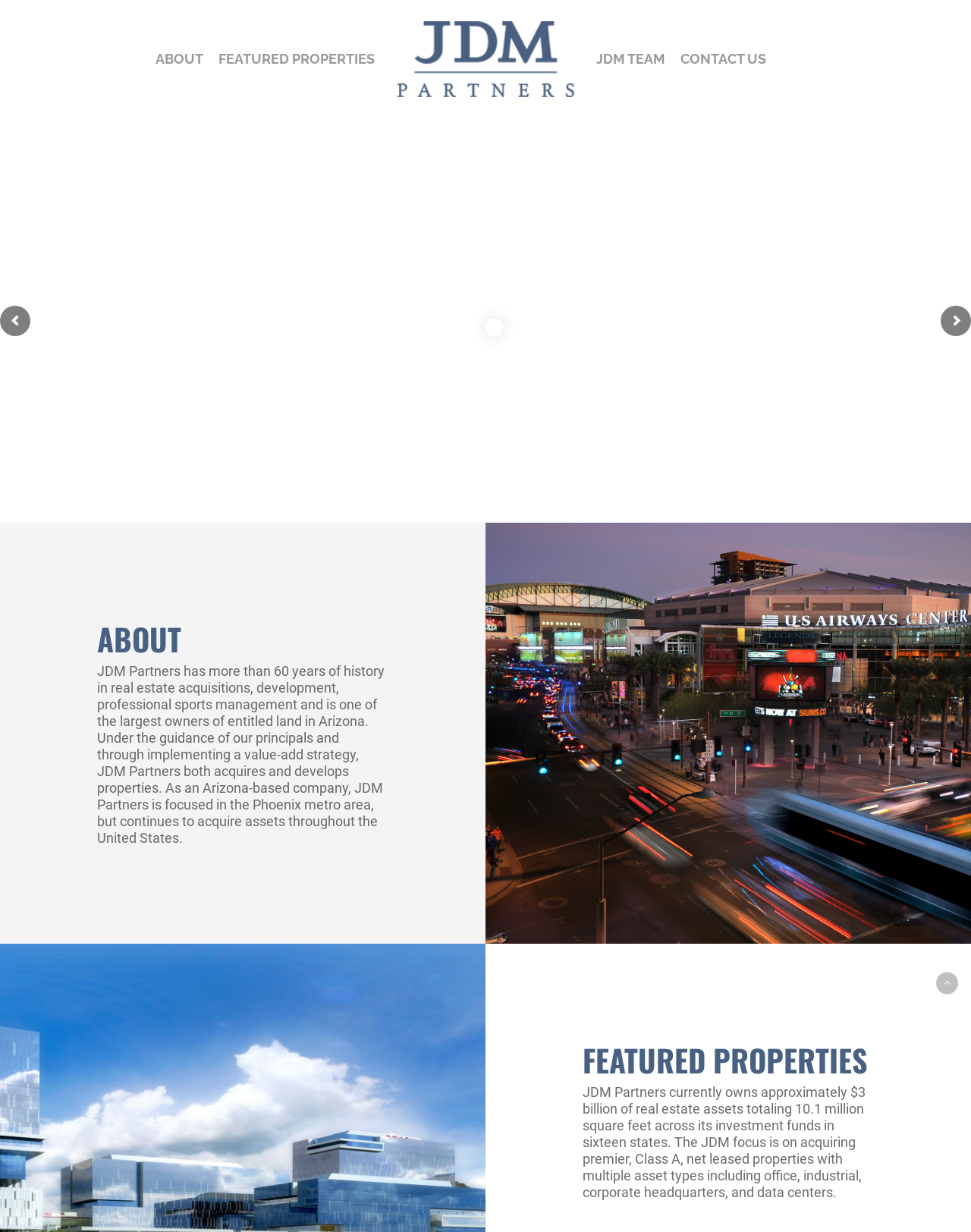What is the focus of JDM Partners?
Please answer the question with a detailed response using the information from the screenshot.

According to the text, JDM Partners is an Arizona-based company, and it is focused in the Phoenix metro area, although it continues to acquire assets throughout the United States.